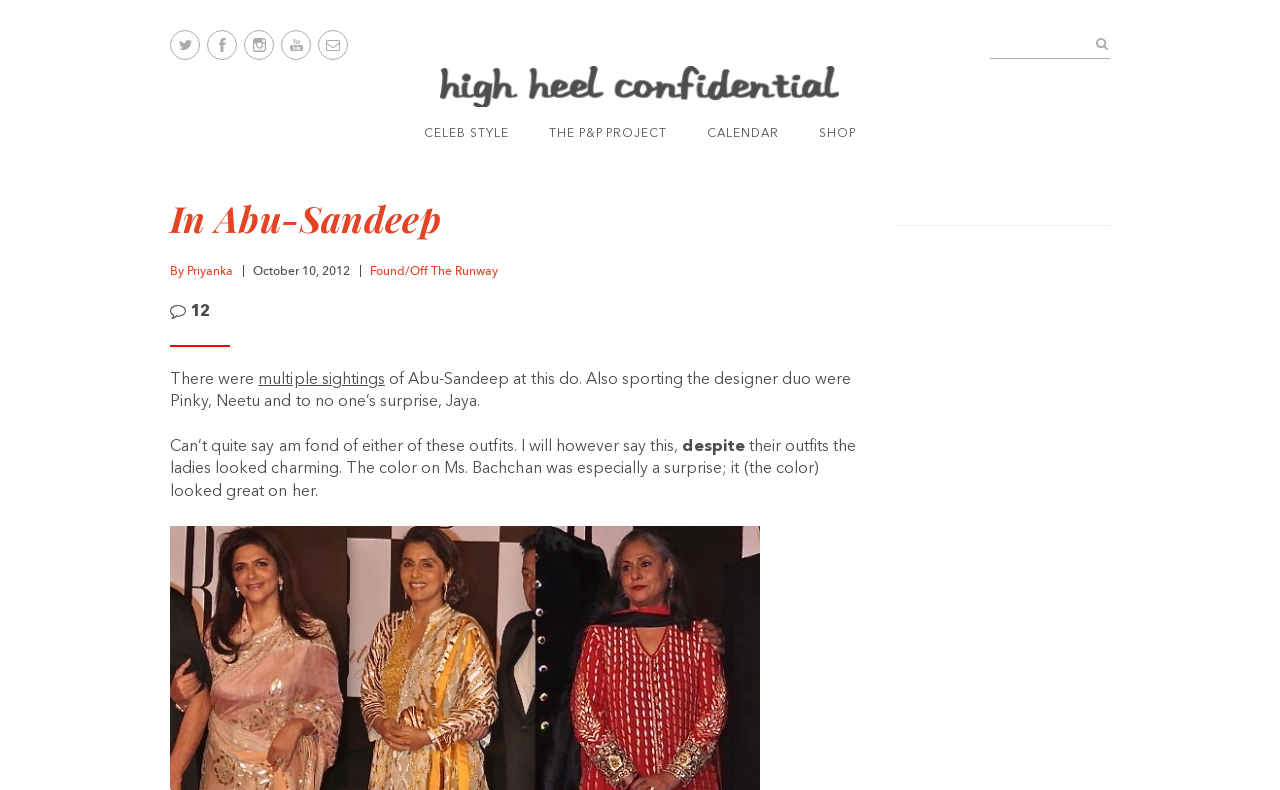Based on the image, give a detailed response to the question: What is the date of the article?

The webpage has a static text 'October 10, 2012' which indicates the date of the article.